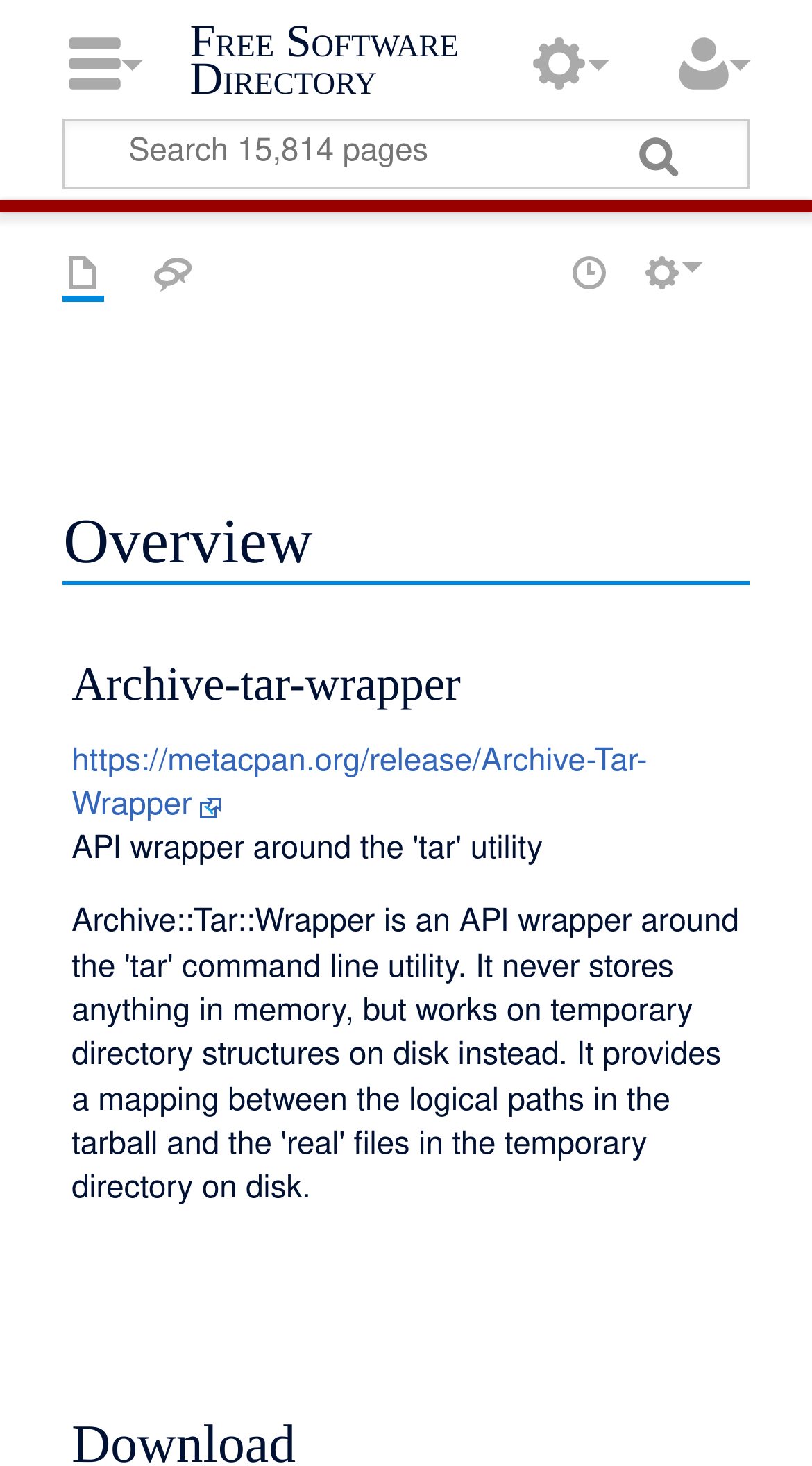Please locate the bounding box coordinates of the element that should be clicked to achieve the given instruction: "Visit the Archive-Tar-Wrapper release page".

[0.088, 0.511, 0.797, 0.563]